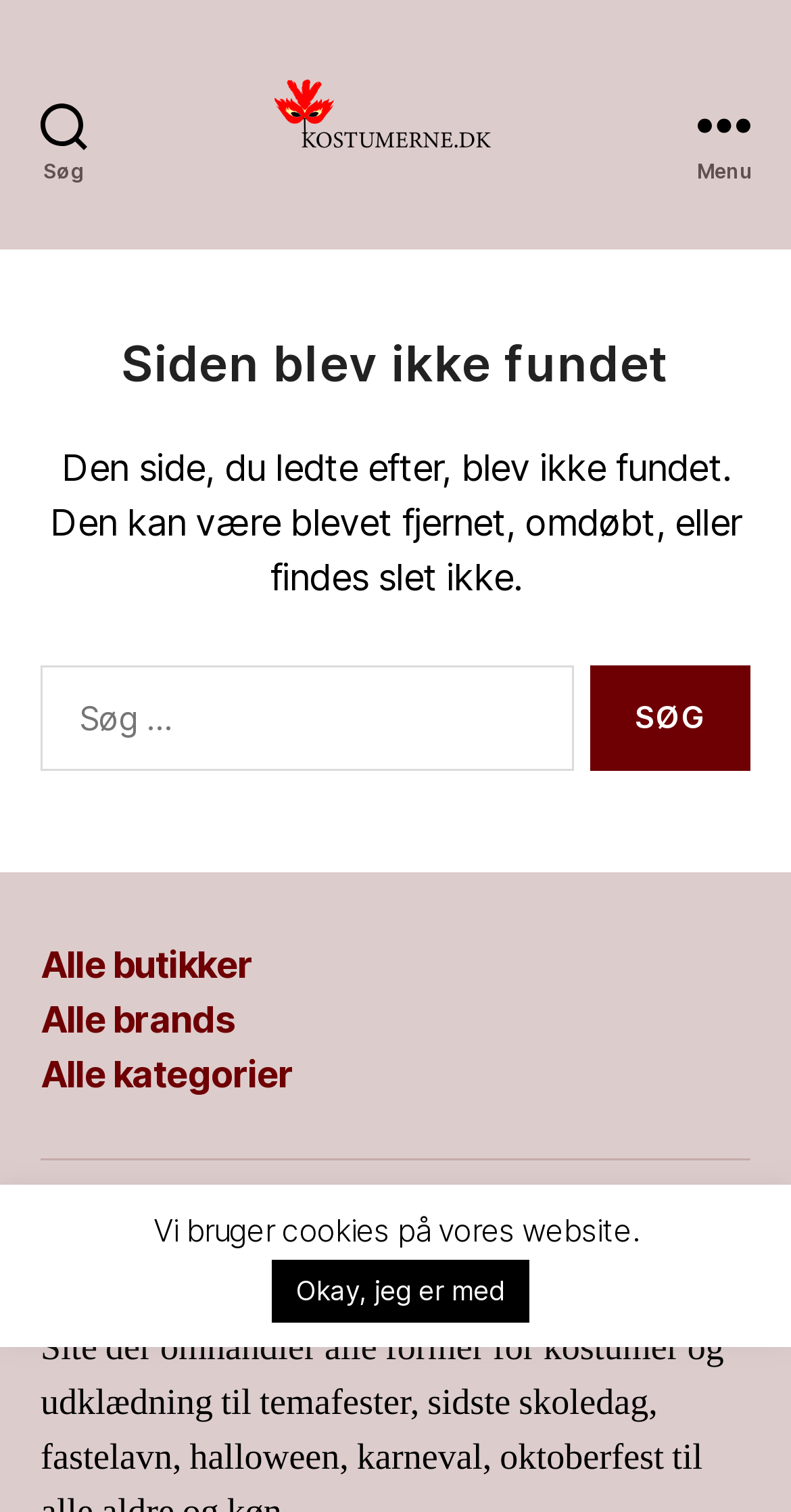What is the name of the website?
Please provide a comprehensive answer based on the details in the screenshot.

The name of the website can be found in the link element with the text 'Kostumerne.dk' which is located at the top of the webpage.